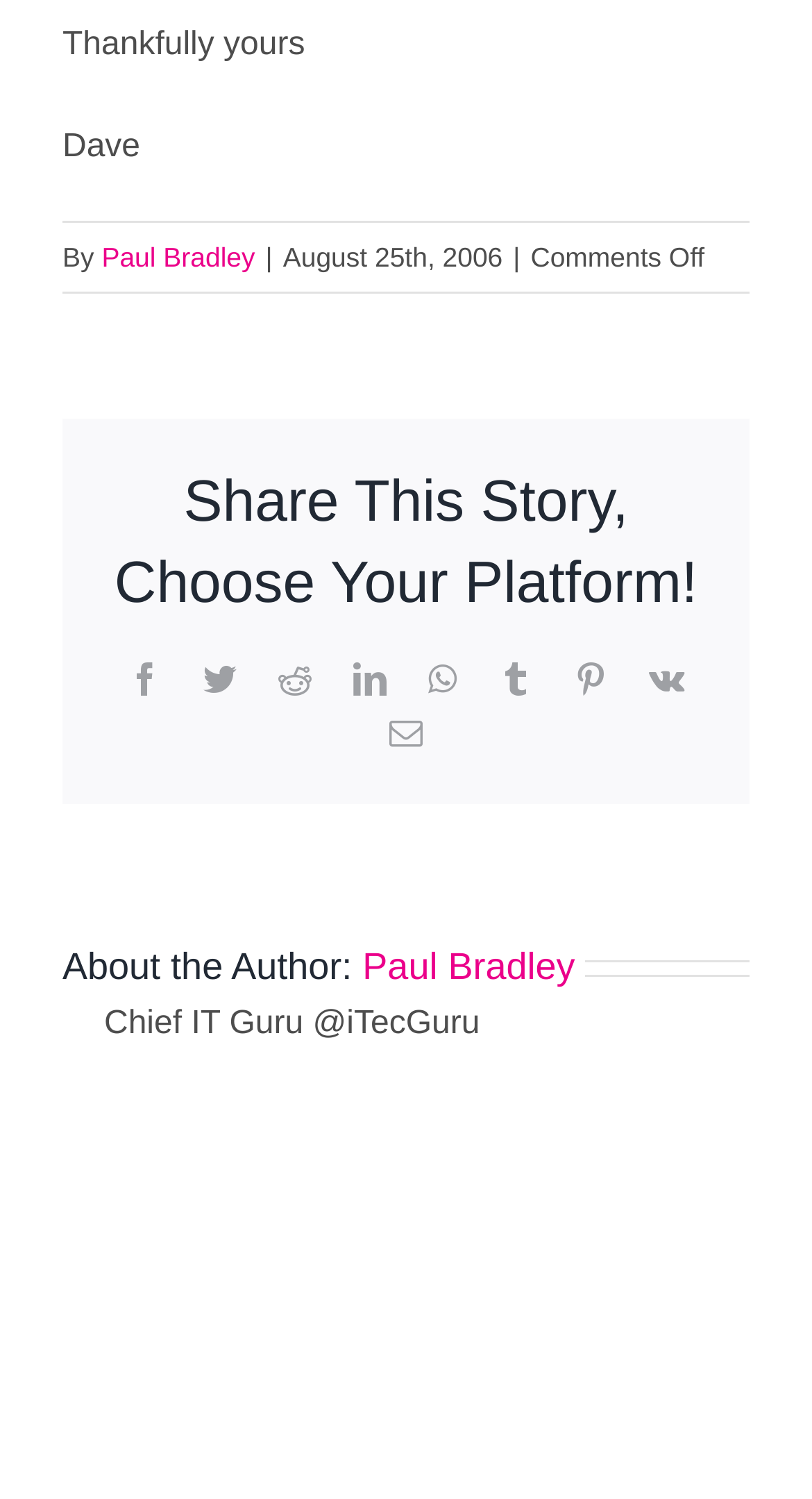Locate the bounding box coordinates of the clickable region to complete the following instruction: "Share on Facebook."

[0.158, 0.441, 0.199, 0.464]